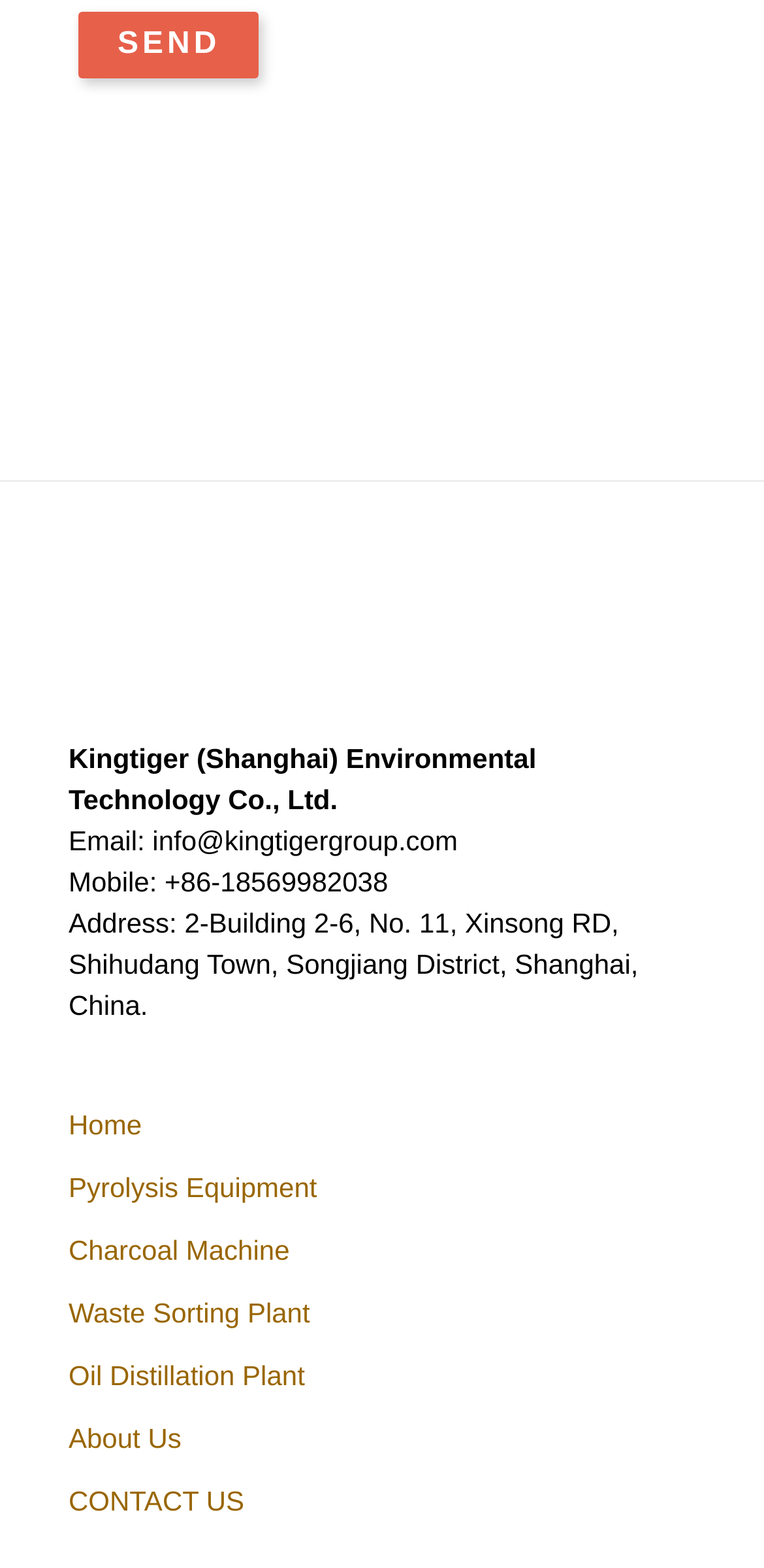What type of equipment does the company provide?
Provide a one-word or short-phrase answer based on the image.

Pyrolysis equipment, etc.